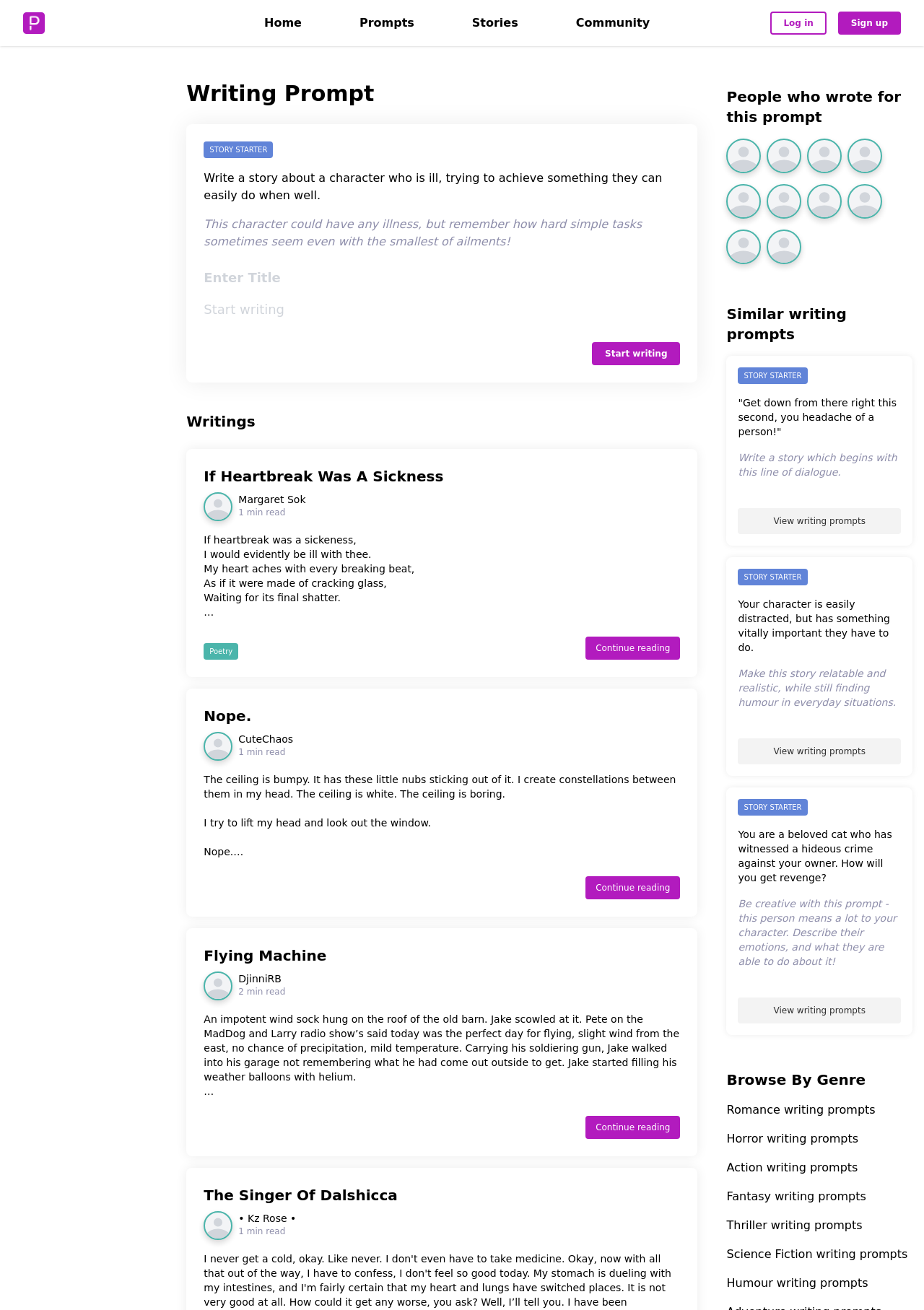Pinpoint the bounding box coordinates of the element to be clicked to execute the instruction: "Check recent posts".

None